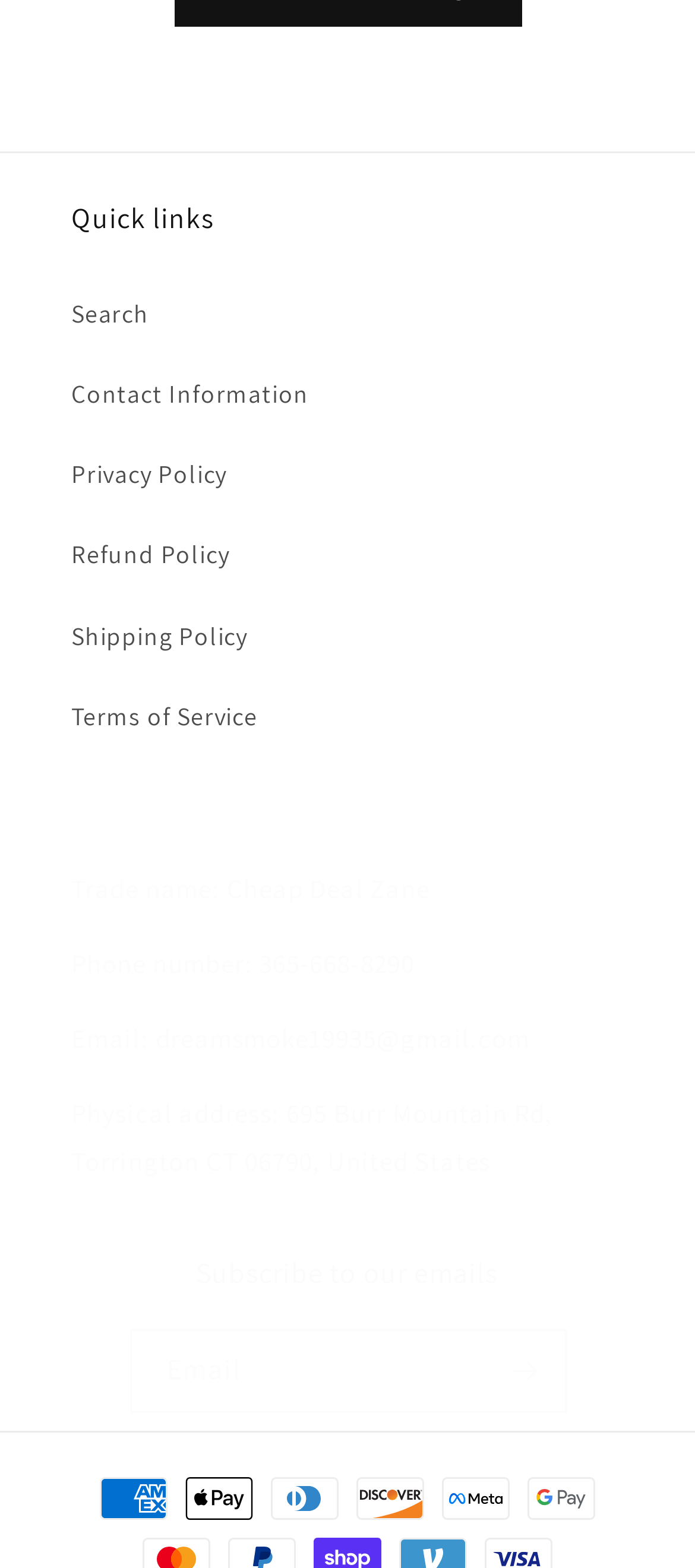Extract the bounding box coordinates for the described element: "Search". The coordinates should be represented as four float numbers between 0 and 1: [left, top, right, bottom].

[0.103, 0.175, 0.897, 0.226]